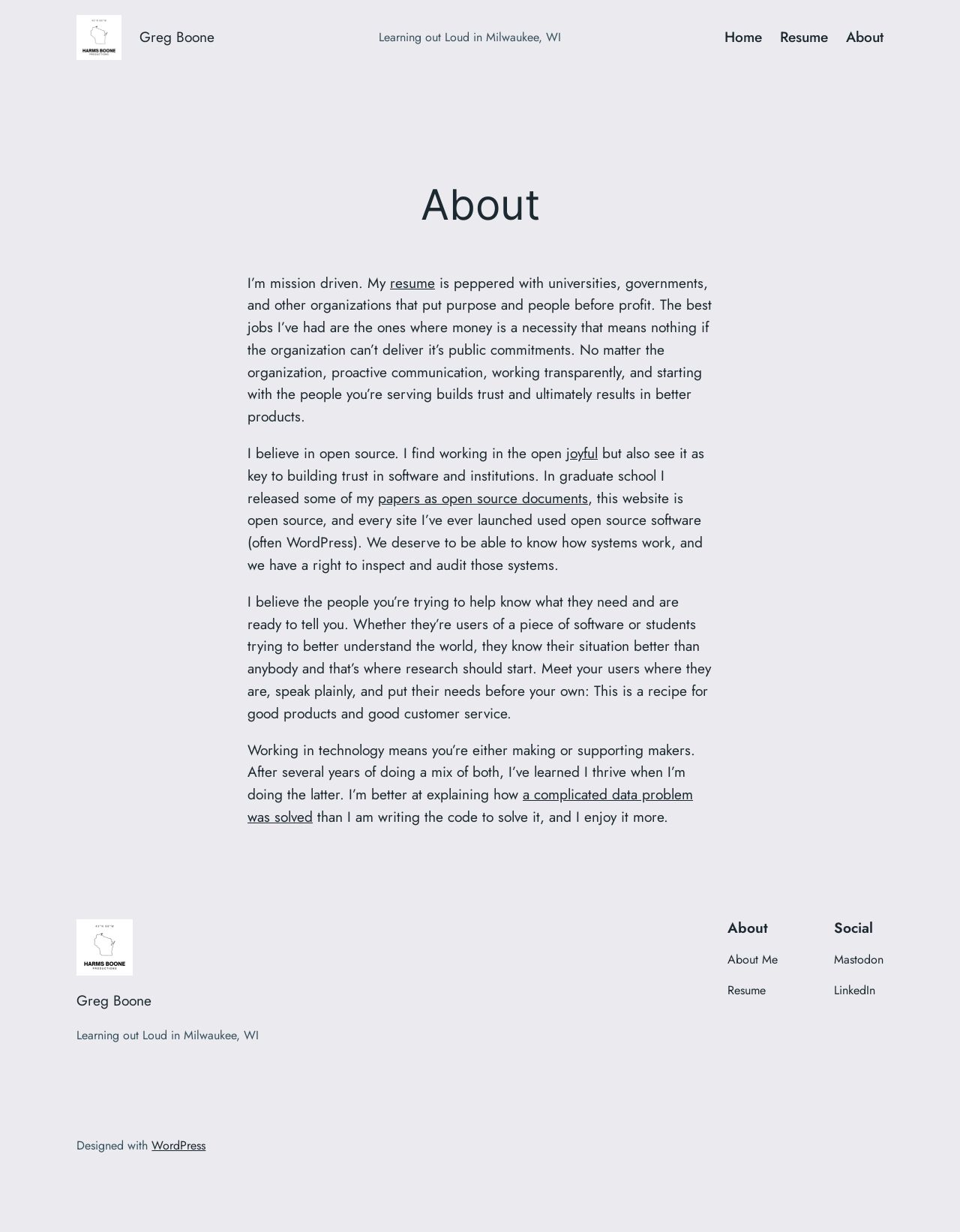Determine the bounding box coordinates of the clickable element to complete this instruction: "Read more about Greg Boone". Provide the coordinates in the format of four float numbers between 0 and 1, [left, top, right, bottom].

[0.08, 0.012, 0.127, 0.049]